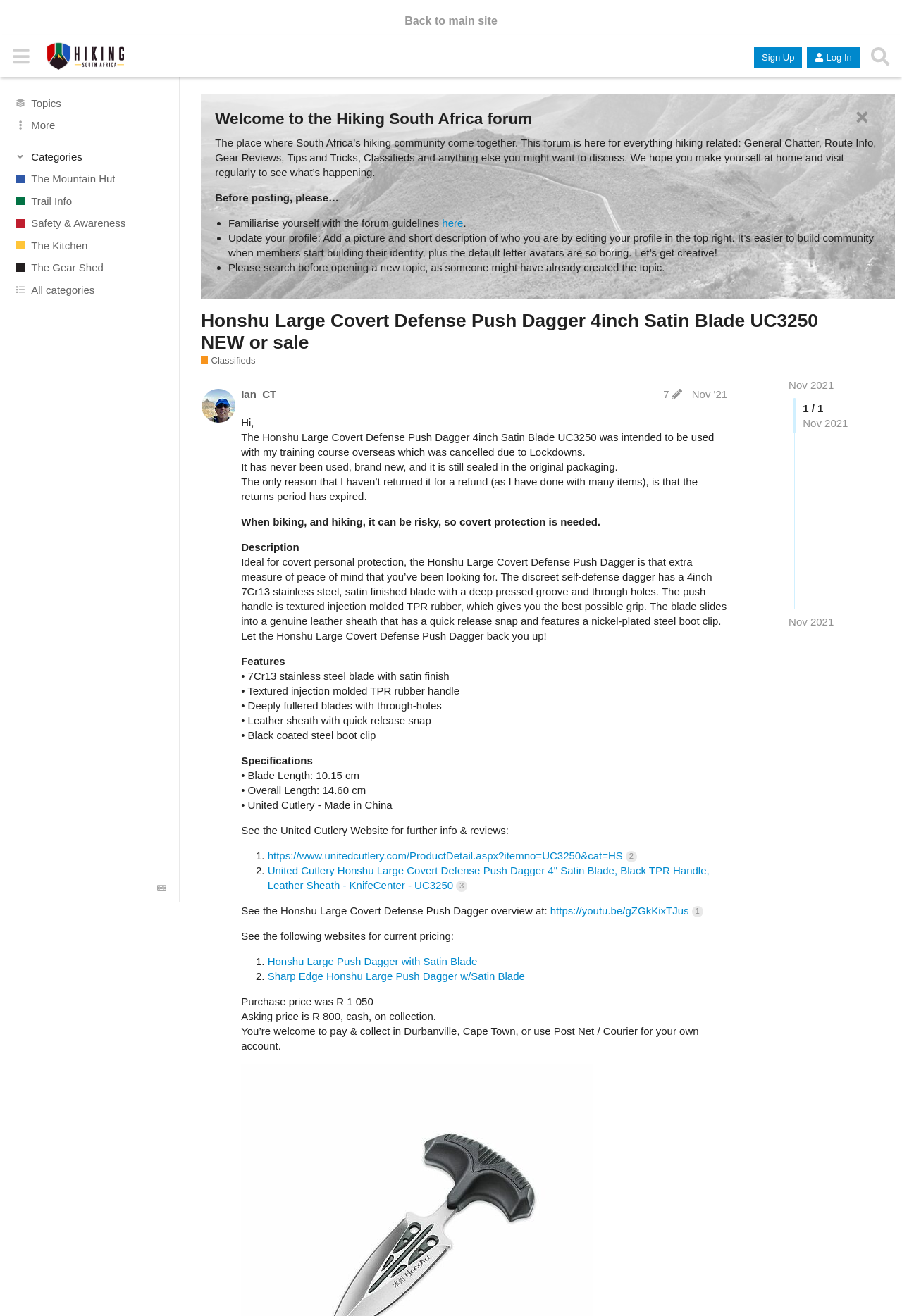Please answer the following question using a single word or phrase: What is the name of the product being sold?

Honshu Large Covert Defense Push Dagger